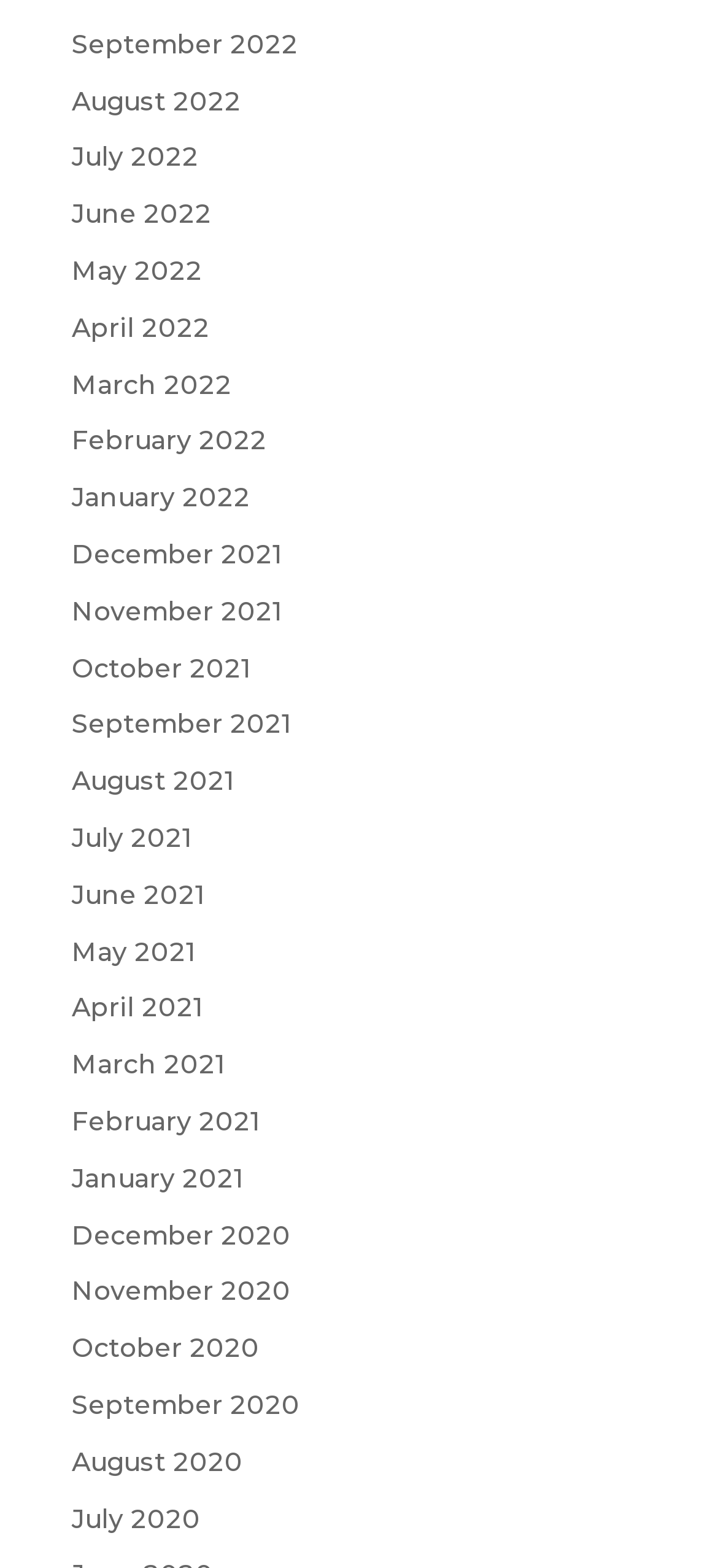Are the months listed in chronological order?
Provide a thorough and detailed answer to the question.

I examined the list of links and noticed that the months are listed in chronological order, with the most recent month first and the earliest month last.